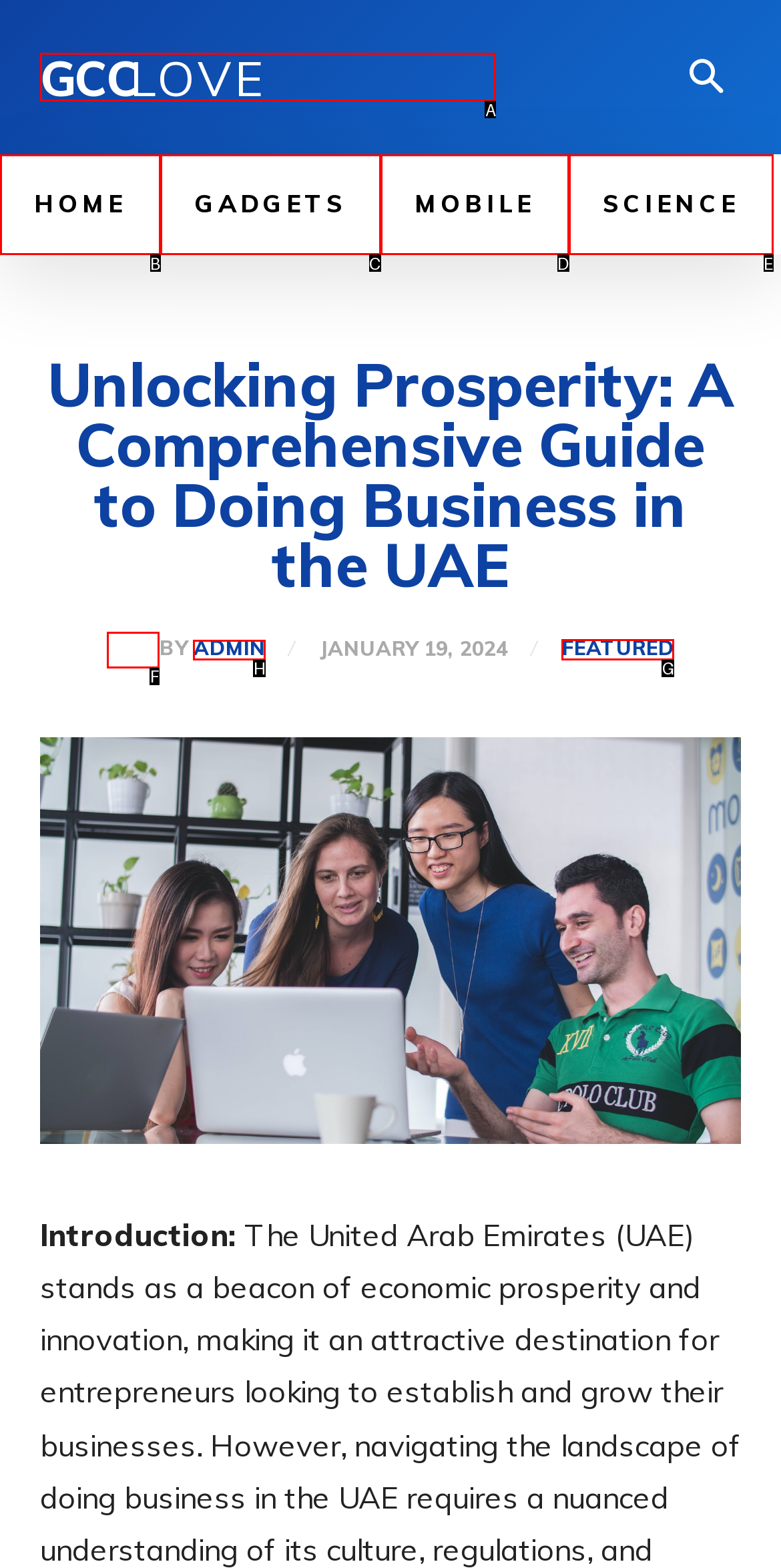Choose the HTML element to click for this instruction: go to FEATURED Answer with the letter of the correct choice from the given options.

G